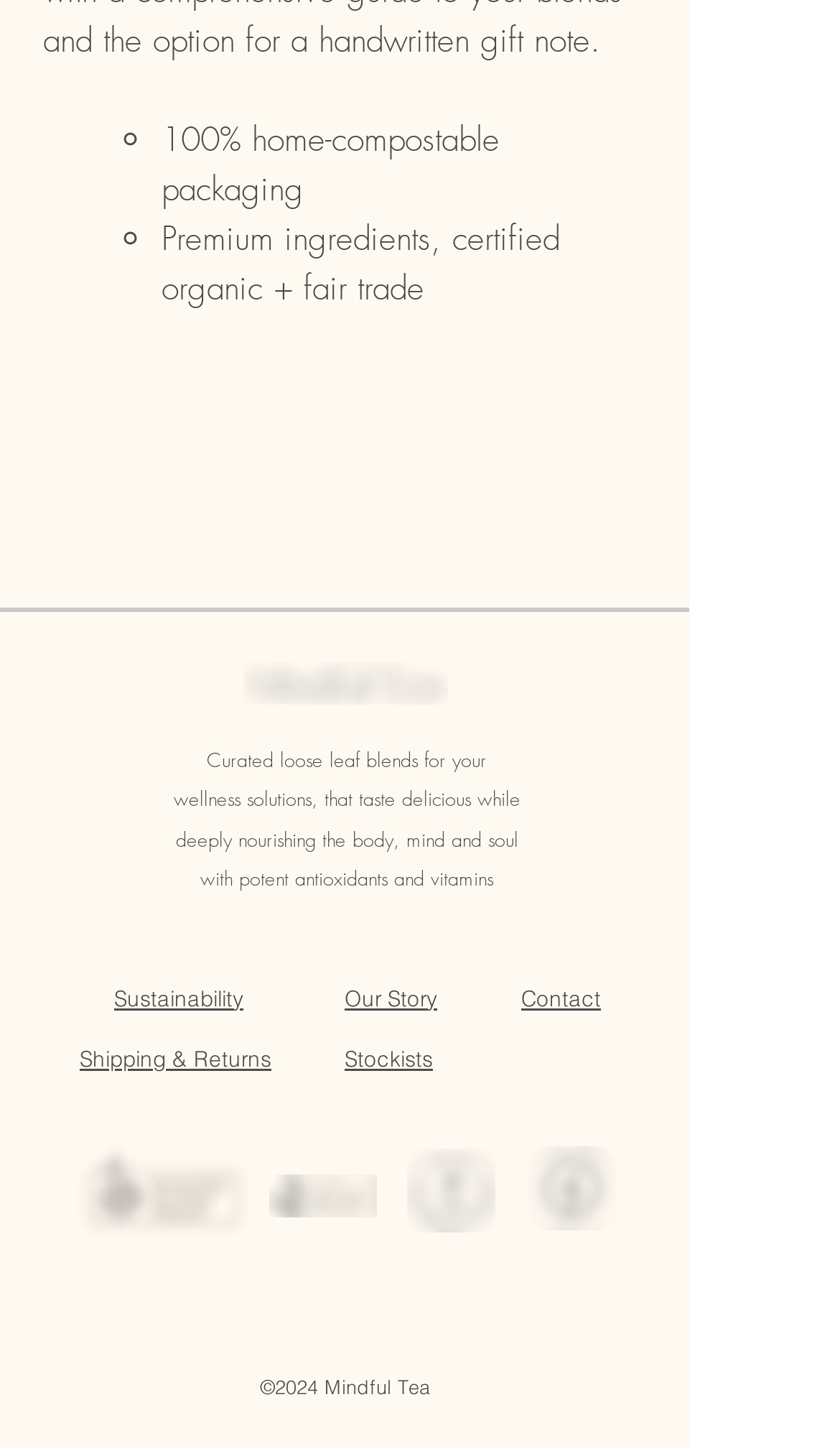What is the copyright year of the website?
Based on the visual, give a brief answer using one word or a short phrase.

2024